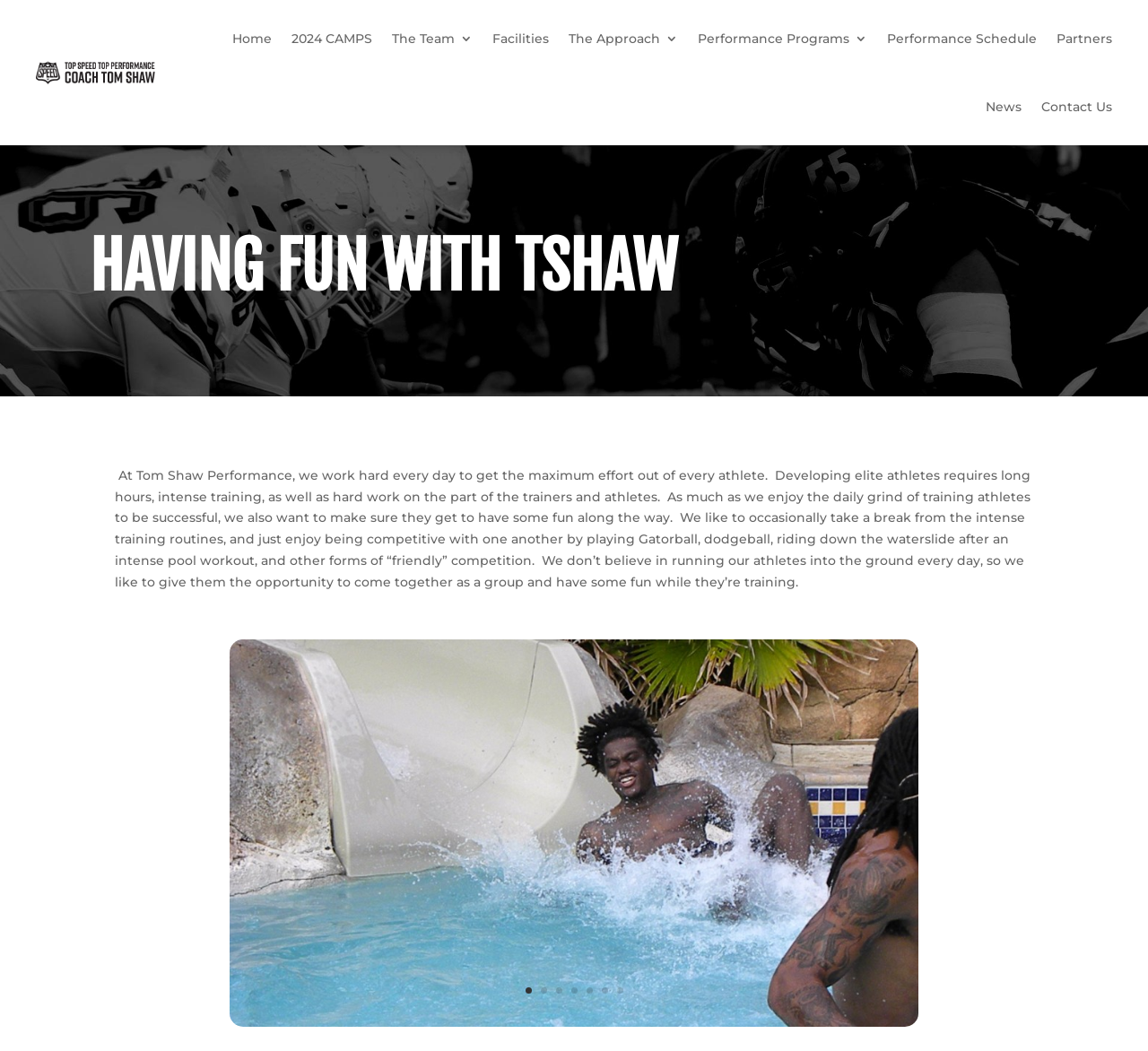Please pinpoint the bounding box coordinates for the region I should click to adhere to this instruction: "View facilities".

[0.429, 0.004, 0.478, 0.069]